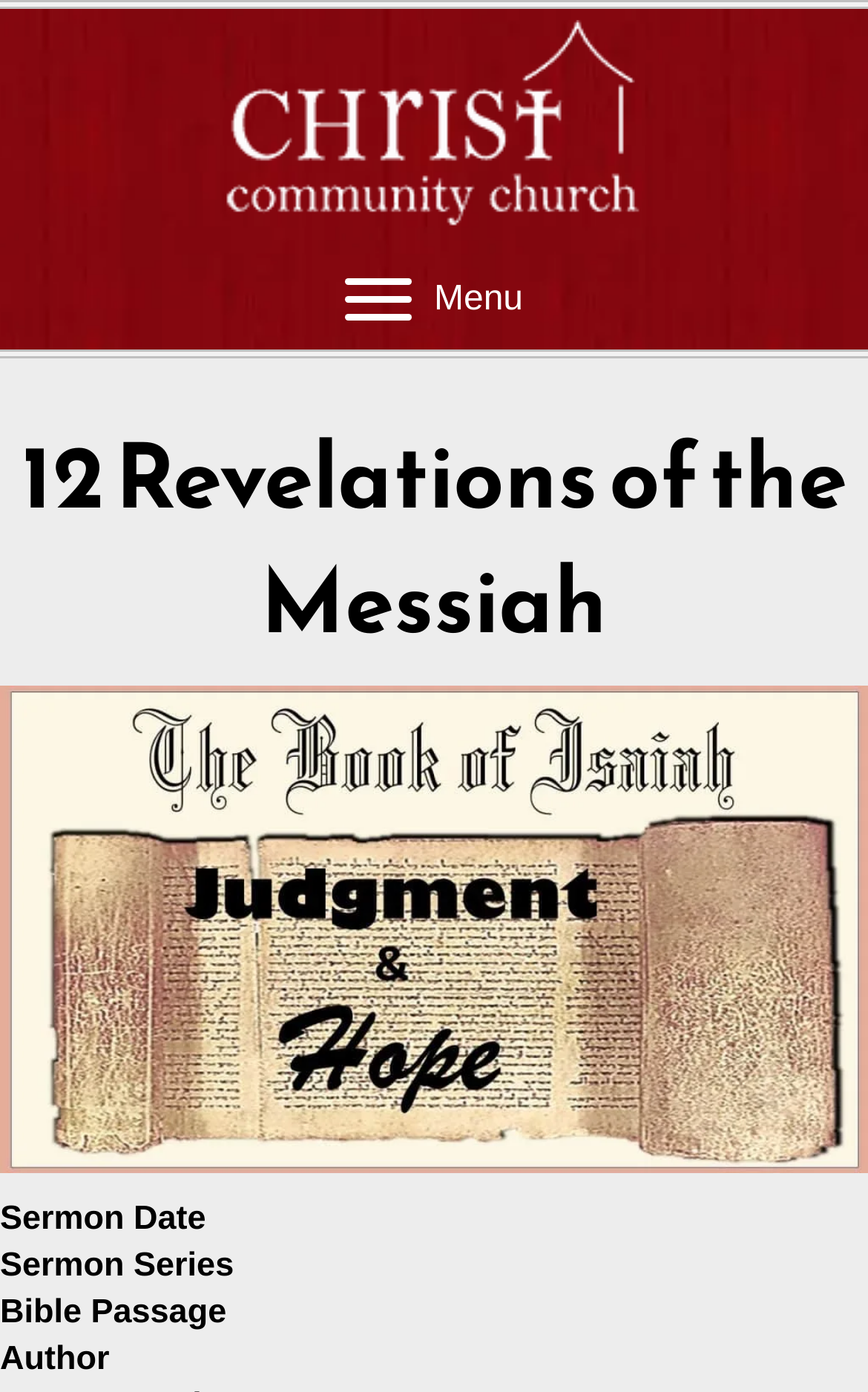Locate the bounding box coordinates of the UI element described by: "alt="logomd" title="logomd"". The bounding box coordinates should consist of four float numbers between 0 and 1, i.e., [left, top, right, bottom].

[0.244, 0.08, 0.756, 0.107]